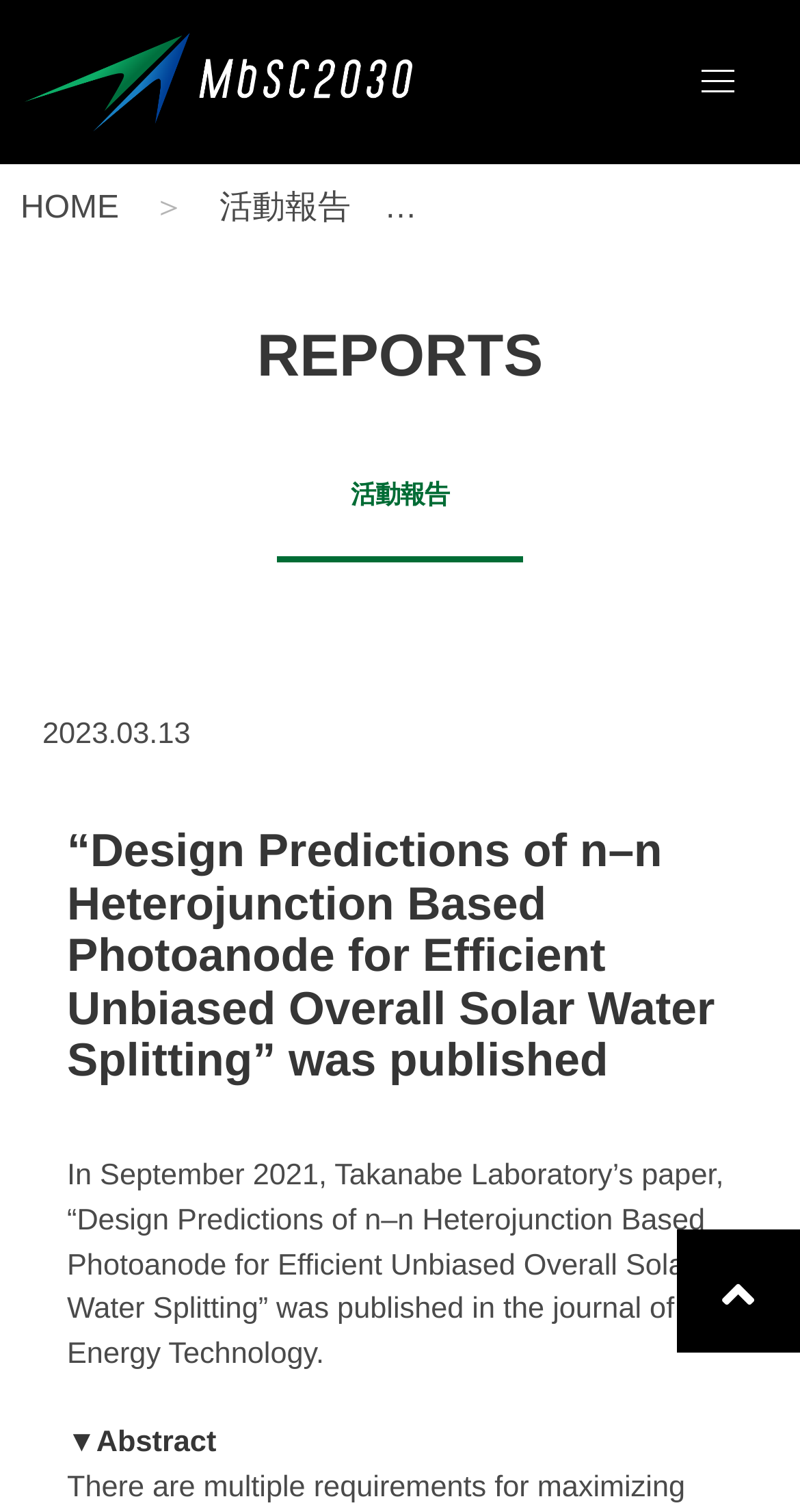Detail the webpage's structure and highlights in your description.

This webpage is the official site of the Tokyo University MbSC2030 comprehensive project. At the top, there is a main navigation bar that spans the entire width of the page, containing a logo image on the left and a menu button on the right. Below the navigation bar, there are three links: "HOME" on the left, "活動報告" (Activity Report) in the middle, and another link on the right.

Further down, there are two headings: "REPORTS" and "活動報告" (Activity Report). Underneath these headings, there is a date "2023.03.13" displayed. The main content of the page is a news article with the title "“Design Predictions of n–n Heterojunction Based Photoanode for Efficient Unbiased Overall Solar Water Splitting” was published". The article text describes the publication of a research paper in the journal of Energy Technology in September 2021. Below the article text, there is an "Abstract" section with a downward arrow icon on the right.